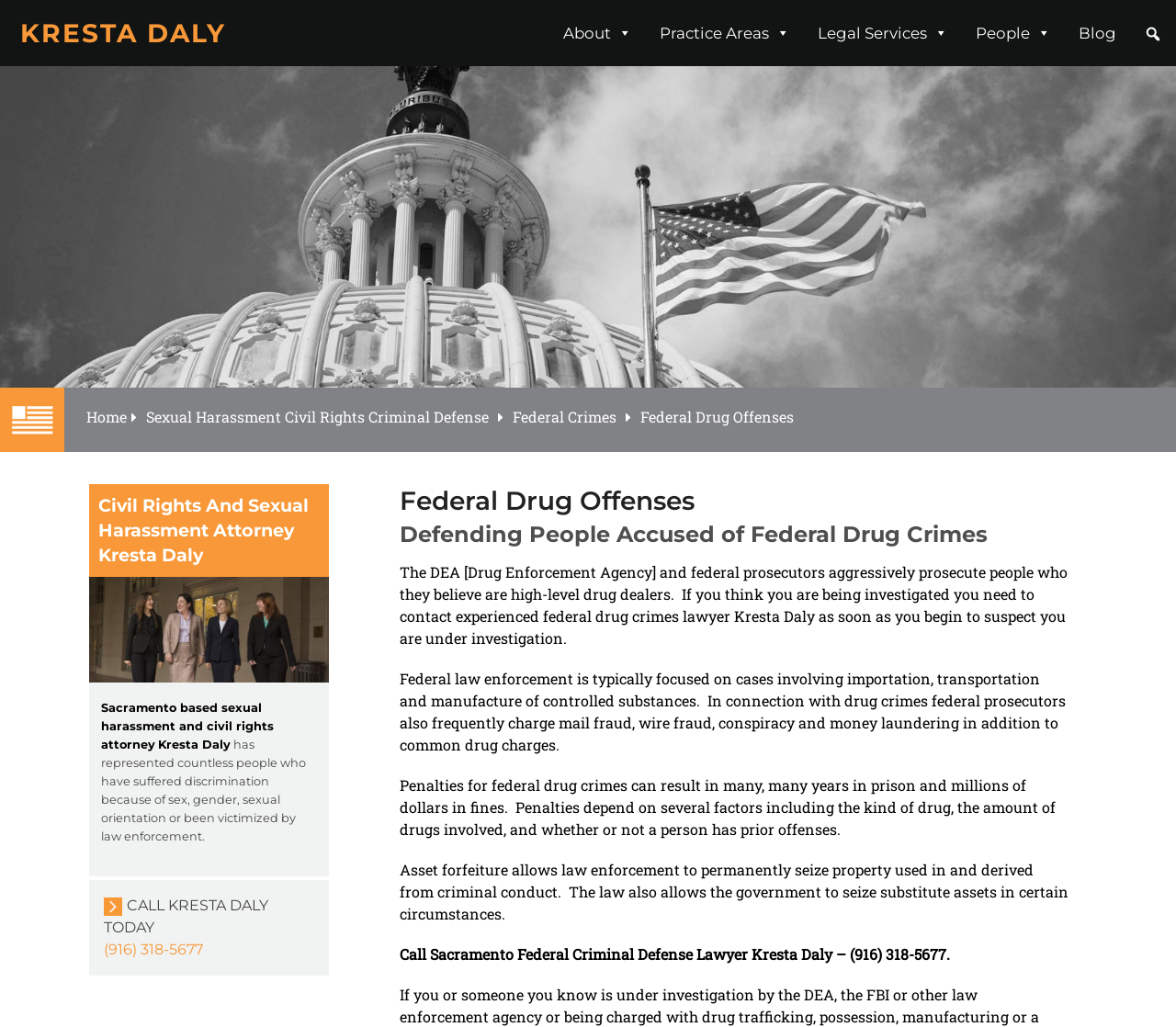Identify the bounding box coordinates of the section that should be clicked to achieve the task described: "Search for something".

[0.961, 0.011, 1.0, 0.056]